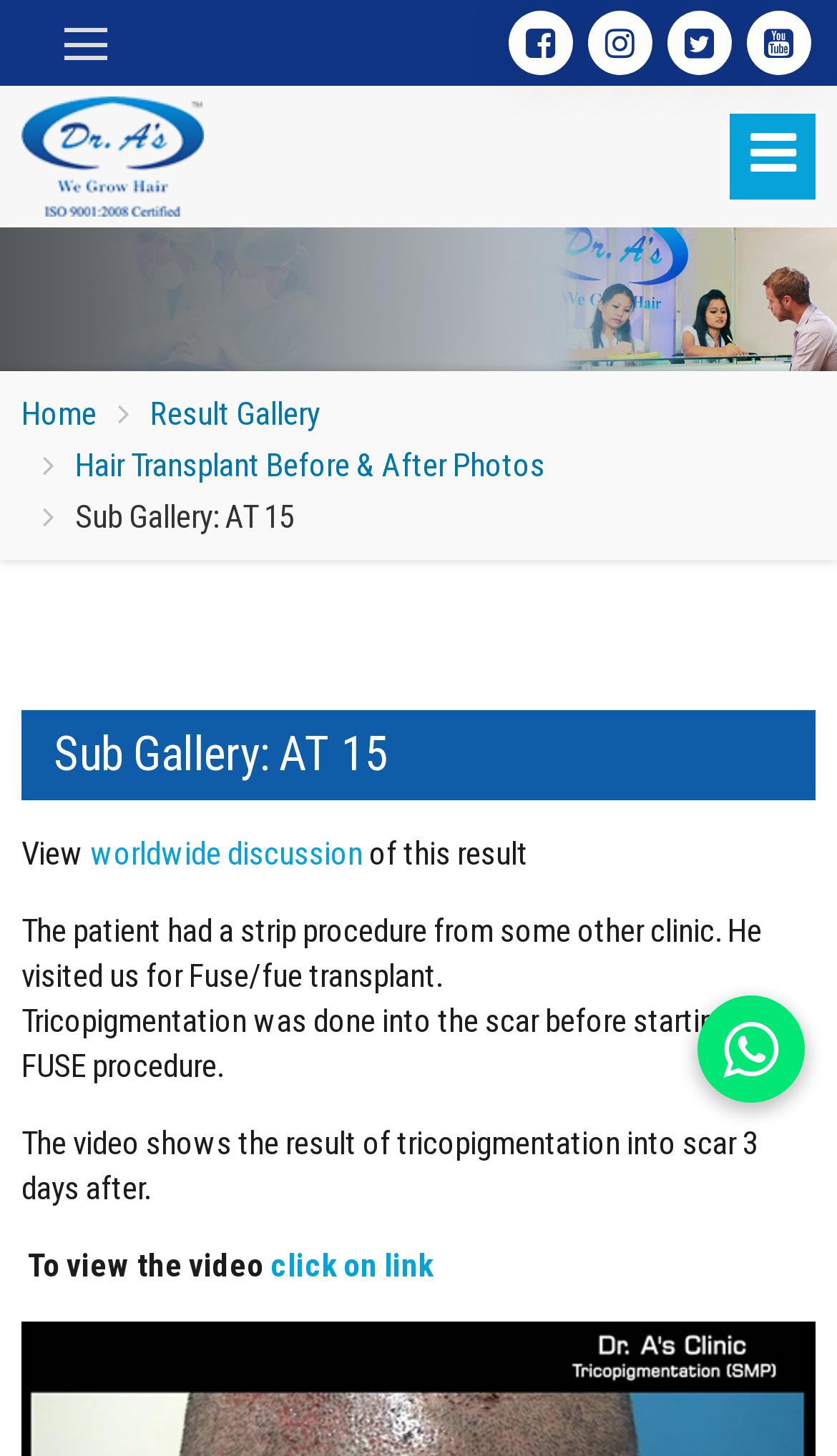How can I view the video?
Offer a detailed and exhaustive answer to the question.

I read the text on the webpage, which states 'To view the video click on link', so I can view the video by clicking on the link.